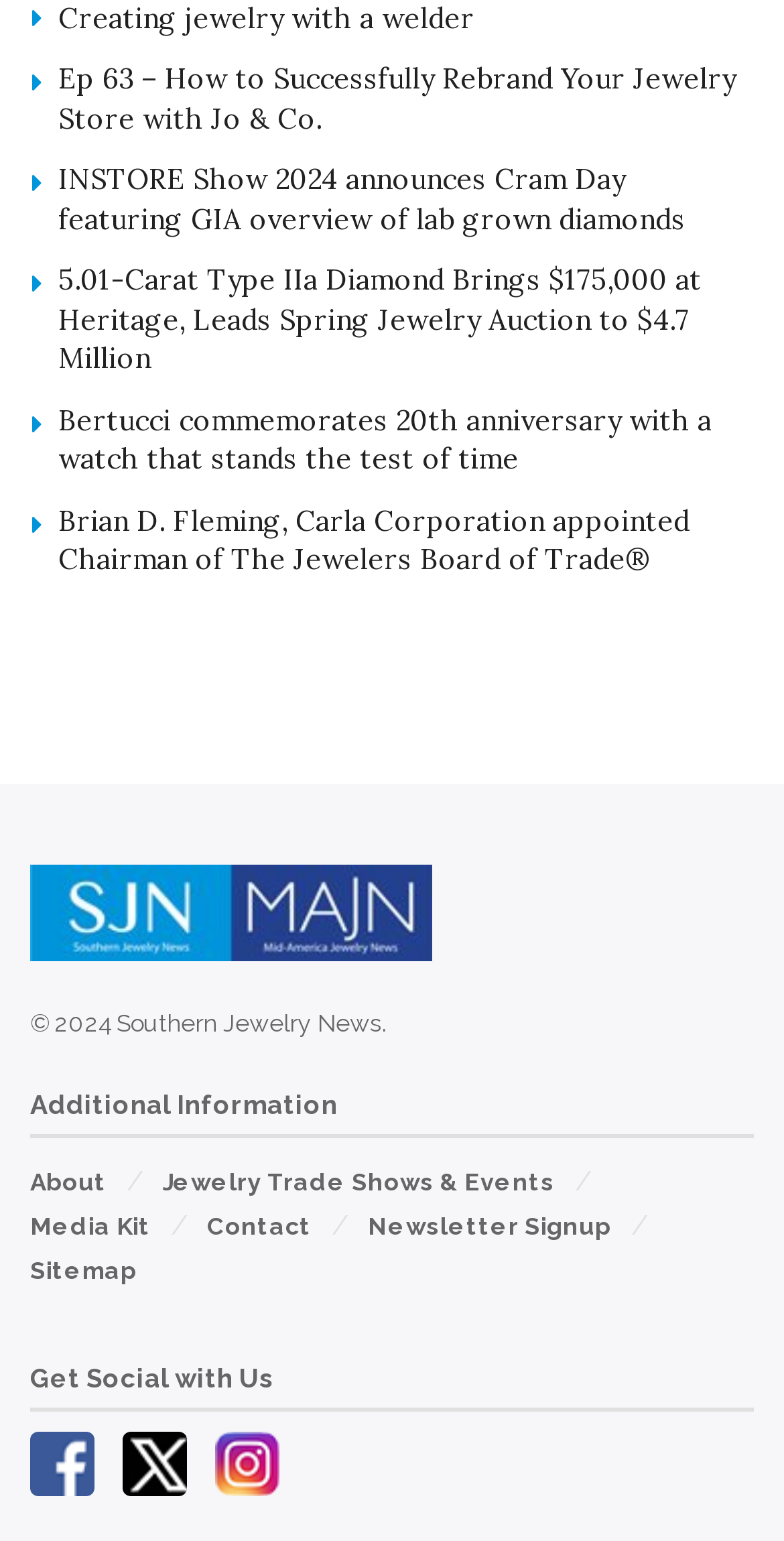What is the title of the first article?
Answer the question with just one word or phrase using the image.

Ep 63 – How to Successfully Rebrand Your Jewelry Store with Jo & Co.